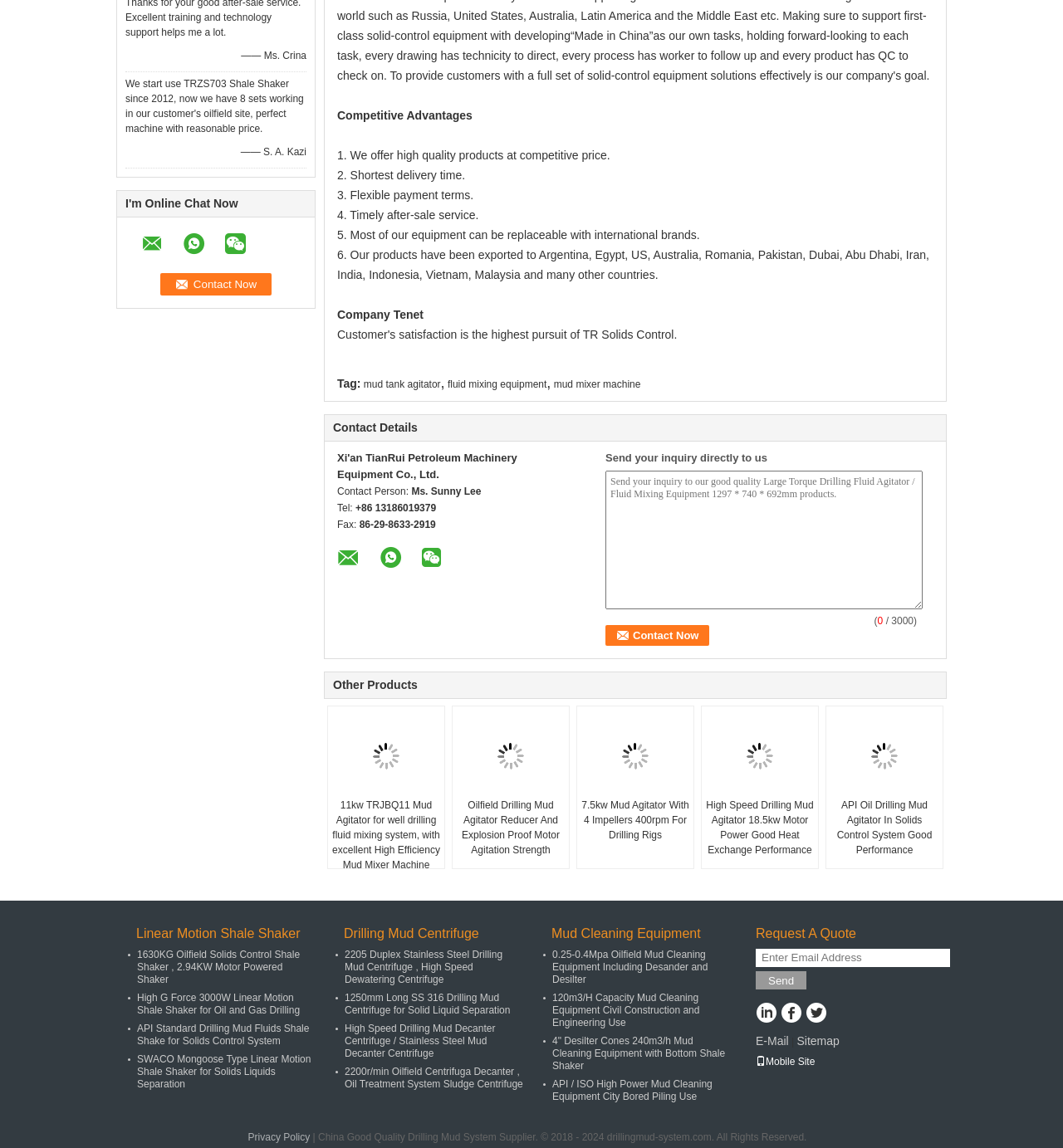Please provide the bounding box coordinates for the element that needs to be clicked to perform the instruction: "View the '11kw TRJBQ11 Mud Agitator' product". The coordinates must consist of four float numbers between 0 and 1, formatted as [left, top, right, bottom].

[0.309, 0.623, 0.418, 0.695]